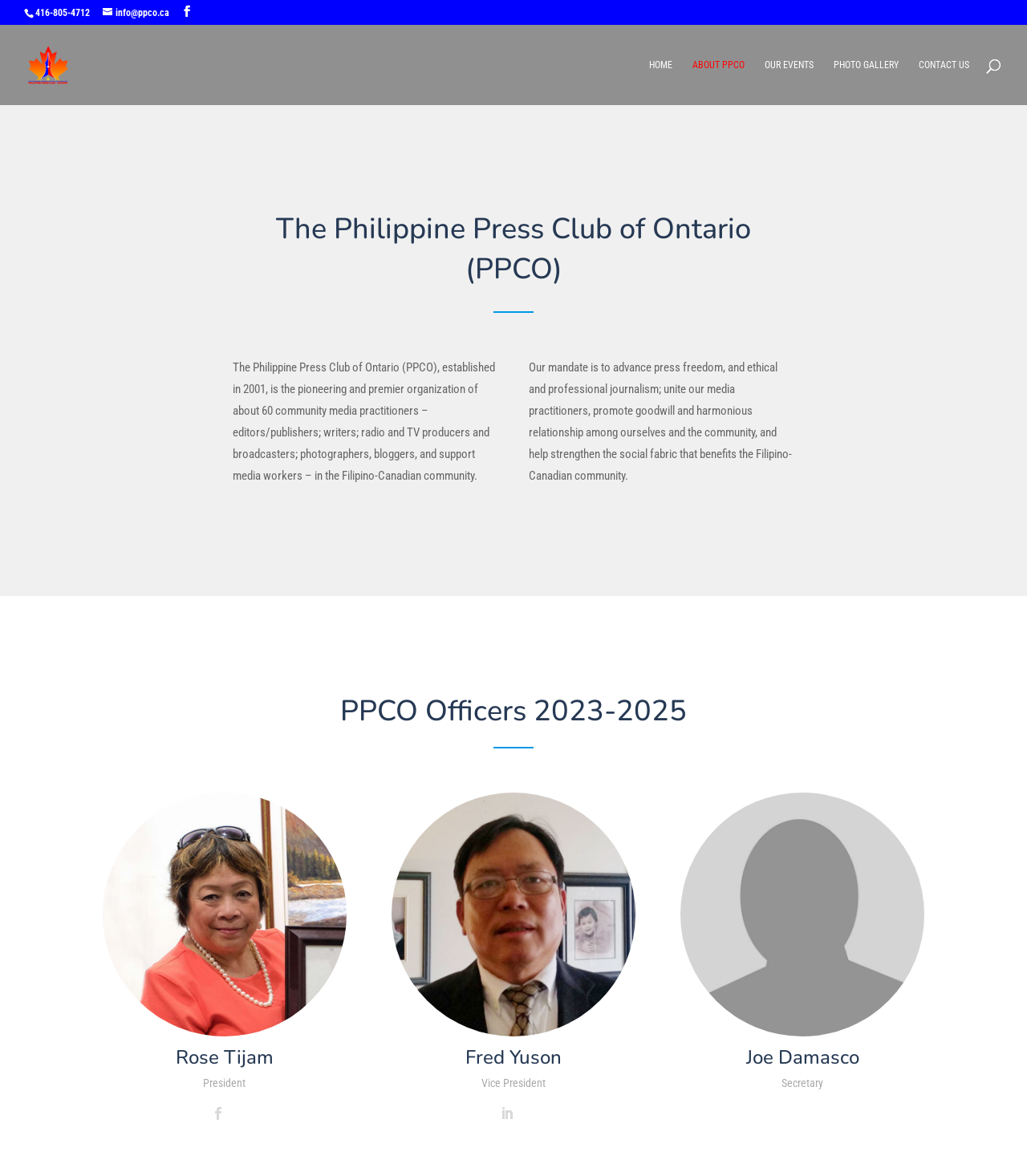What is the name of the organization?
Please provide a comprehensive answer based on the visual information in the image.

The name of the organization can be found in the logo at the top left of the webpage, which is an image with the text 'Philippine Press Club of Ontario'.